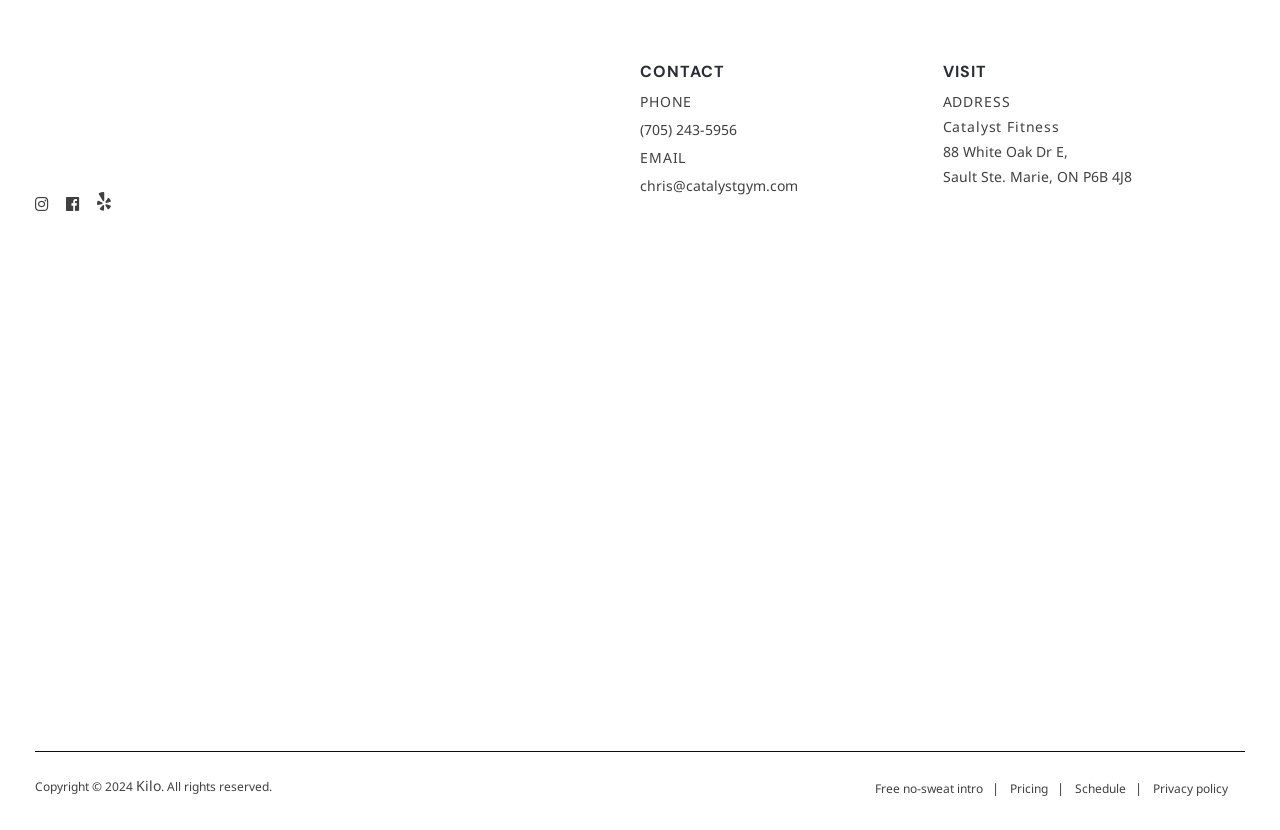Could you specify the bounding box coordinates for the clickable section to complete the following instruction: "Follow us on instagram"?

[0.027, 0.234, 0.041, 0.257]